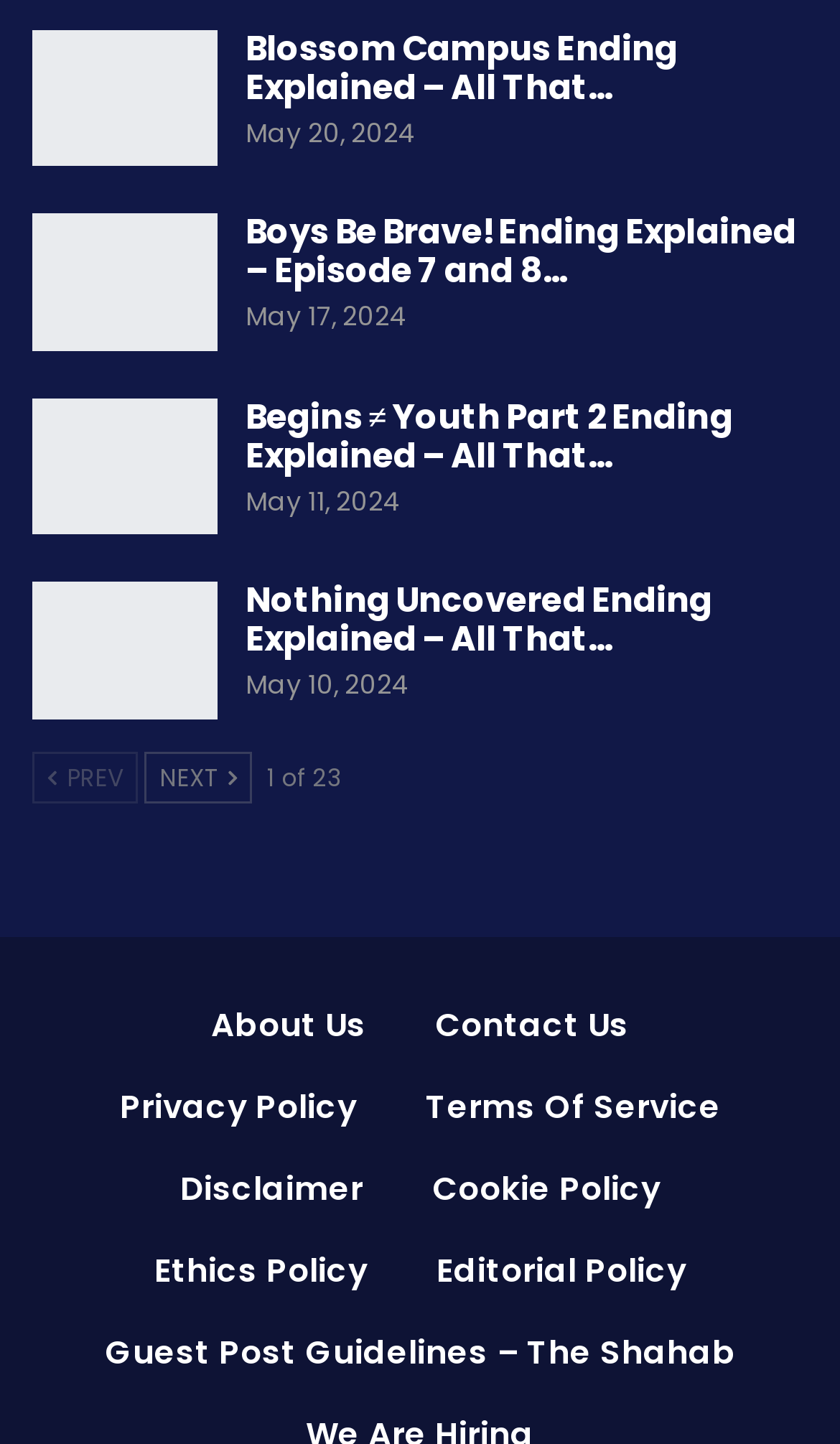Pinpoint the bounding box coordinates of the element that must be clicked to accomplish the following instruction: "Click on the 'Next' button". The coordinates should be in the format of four float numbers between 0 and 1, i.e., [left, top, right, bottom].

[0.172, 0.521, 0.3, 0.557]